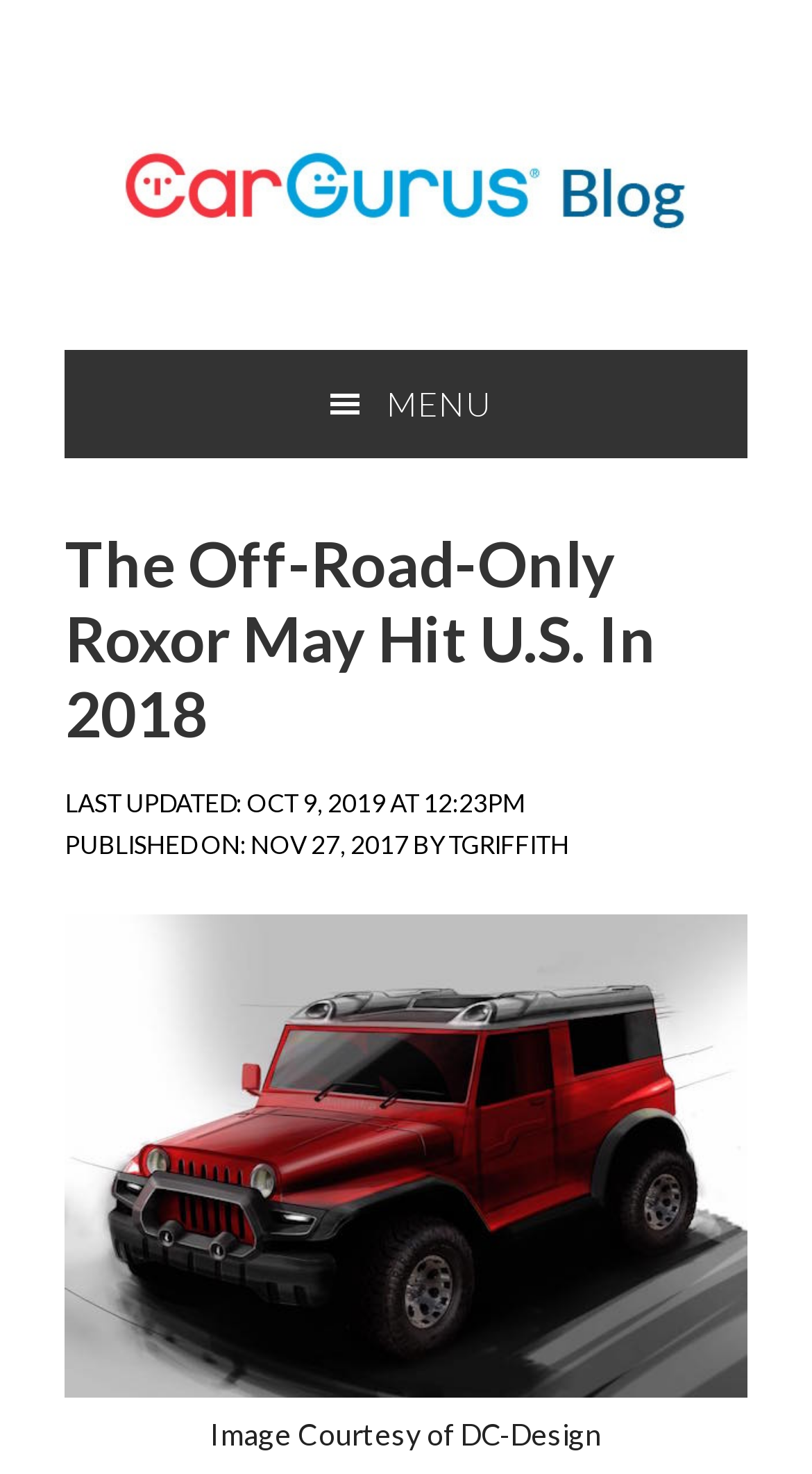What is the source of the image?
Please look at the screenshot and answer using one word or phrase.

DC-Design